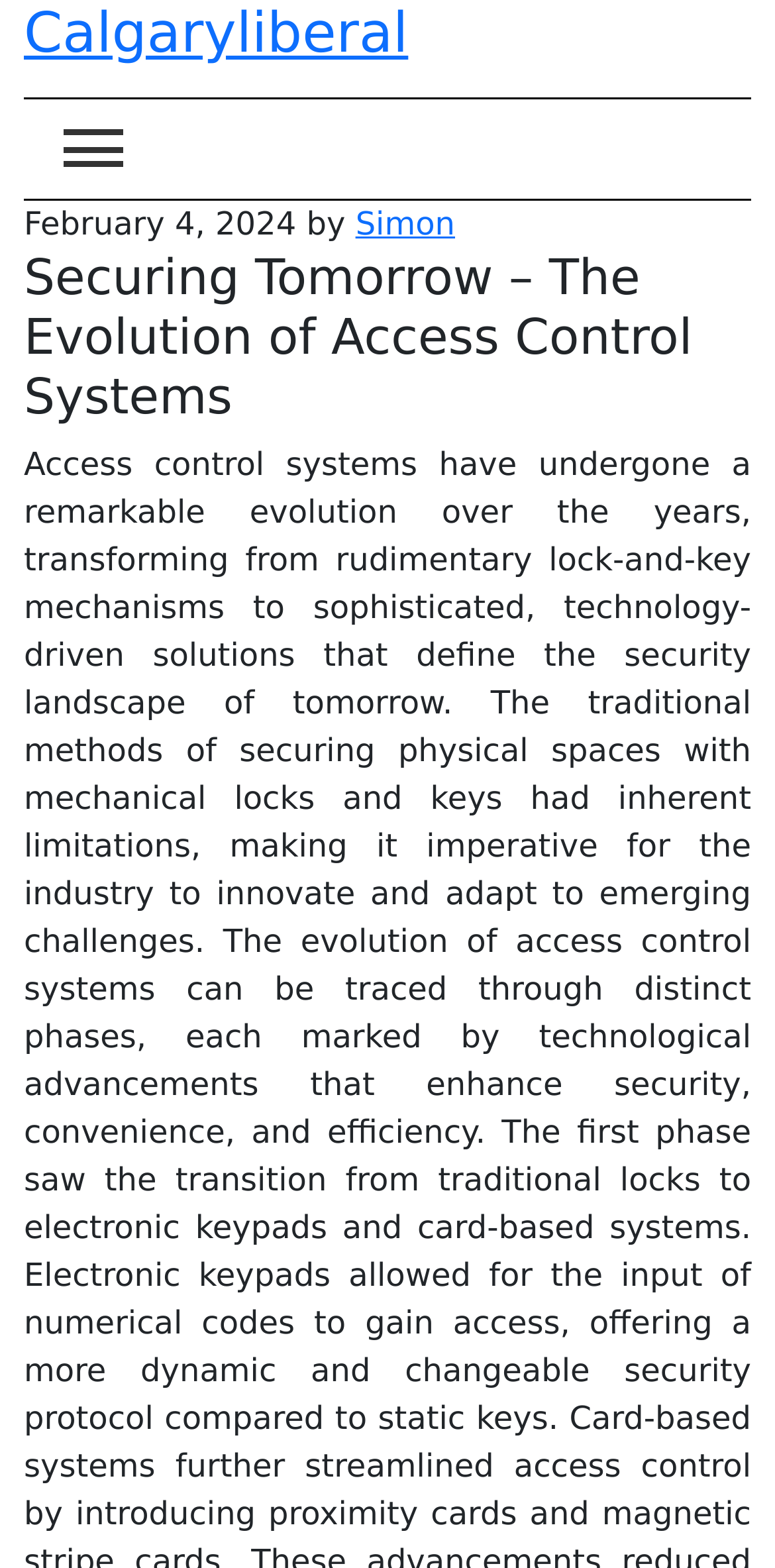Use one word or a short phrase to answer the question provided: 
What is the topic of the article?

Access Control Systems